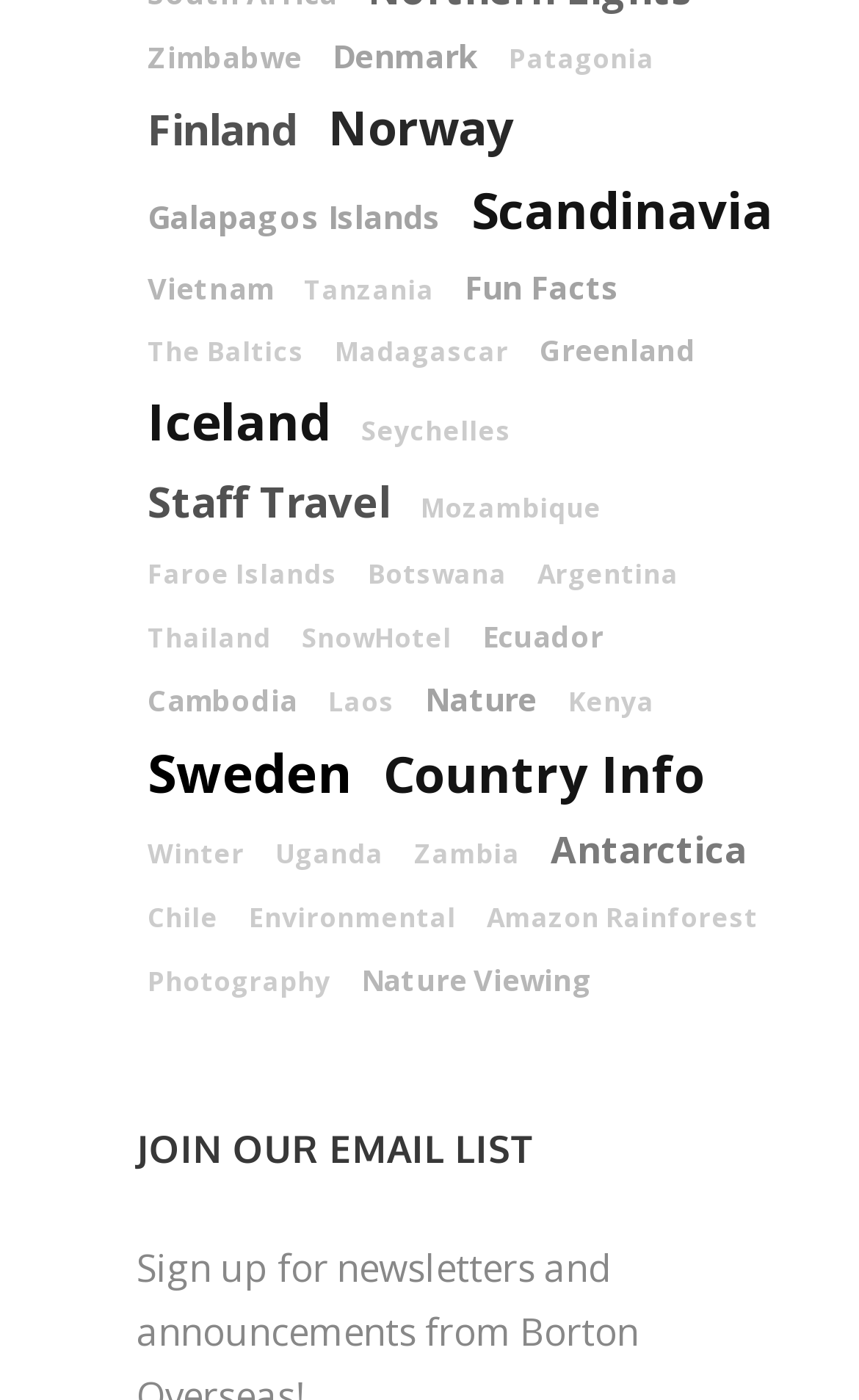Answer the question in one word or a short phrase:
What is the last country listed in the first column?

Iceland